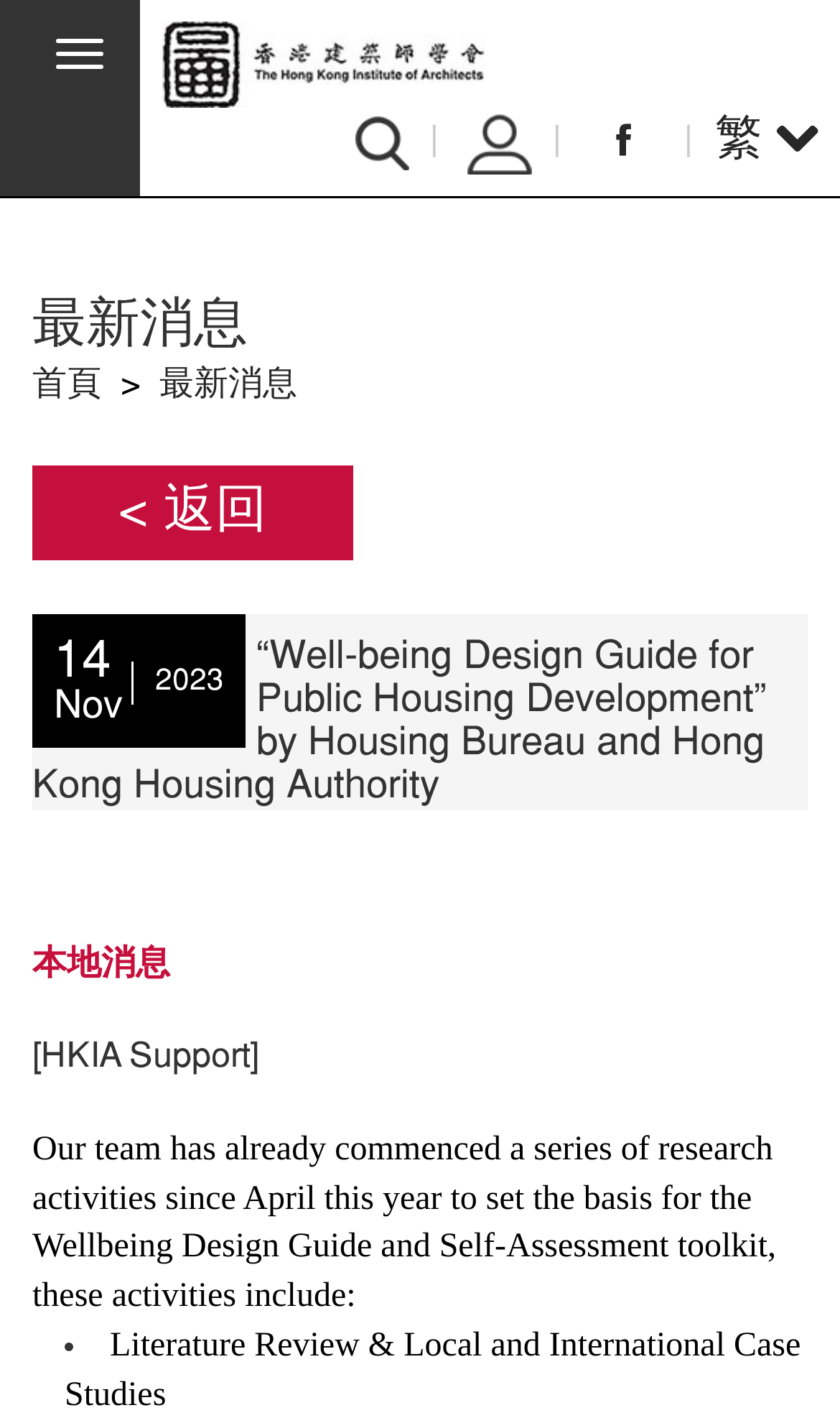How many navigation links are there?
Provide a detailed answer to the question using information from the image.

I can see that there are three navigation links at the top of the page, namely '首頁', '最新消息', and '< 返回', which are part of the breadcrumb navigation.